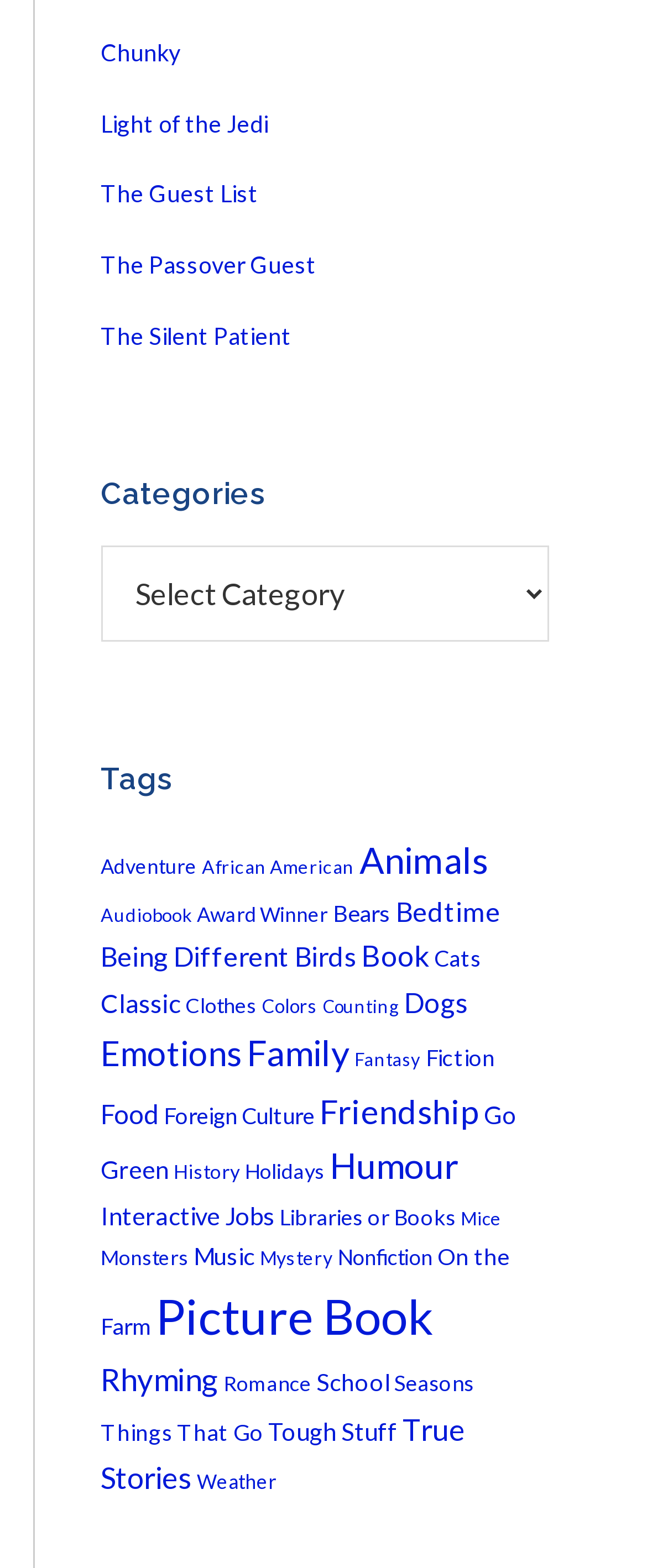Please identify the bounding box coordinates of the element's region that I should click in order to complete the following instruction: "Explore the 'Picture Book' section". The bounding box coordinates consist of four float numbers between 0 and 1, i.e., [left, top, right, bottom].

[0.24, 0.82, 0.668, 0.857]